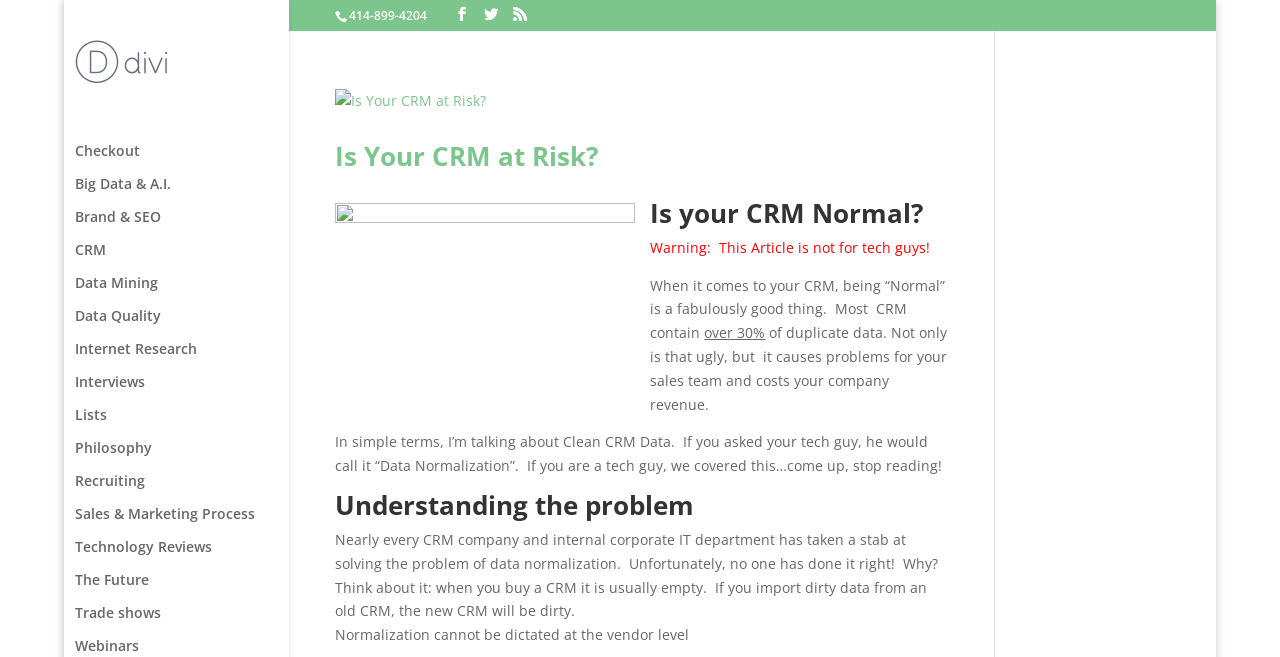Find the bounding box coordinates for the element that must be clicked to complete the instruction: "Click on the 'HOME' link". The coordinates should be four float numbers between 0 and 1, indicated as [left, top, right, bottom].

None